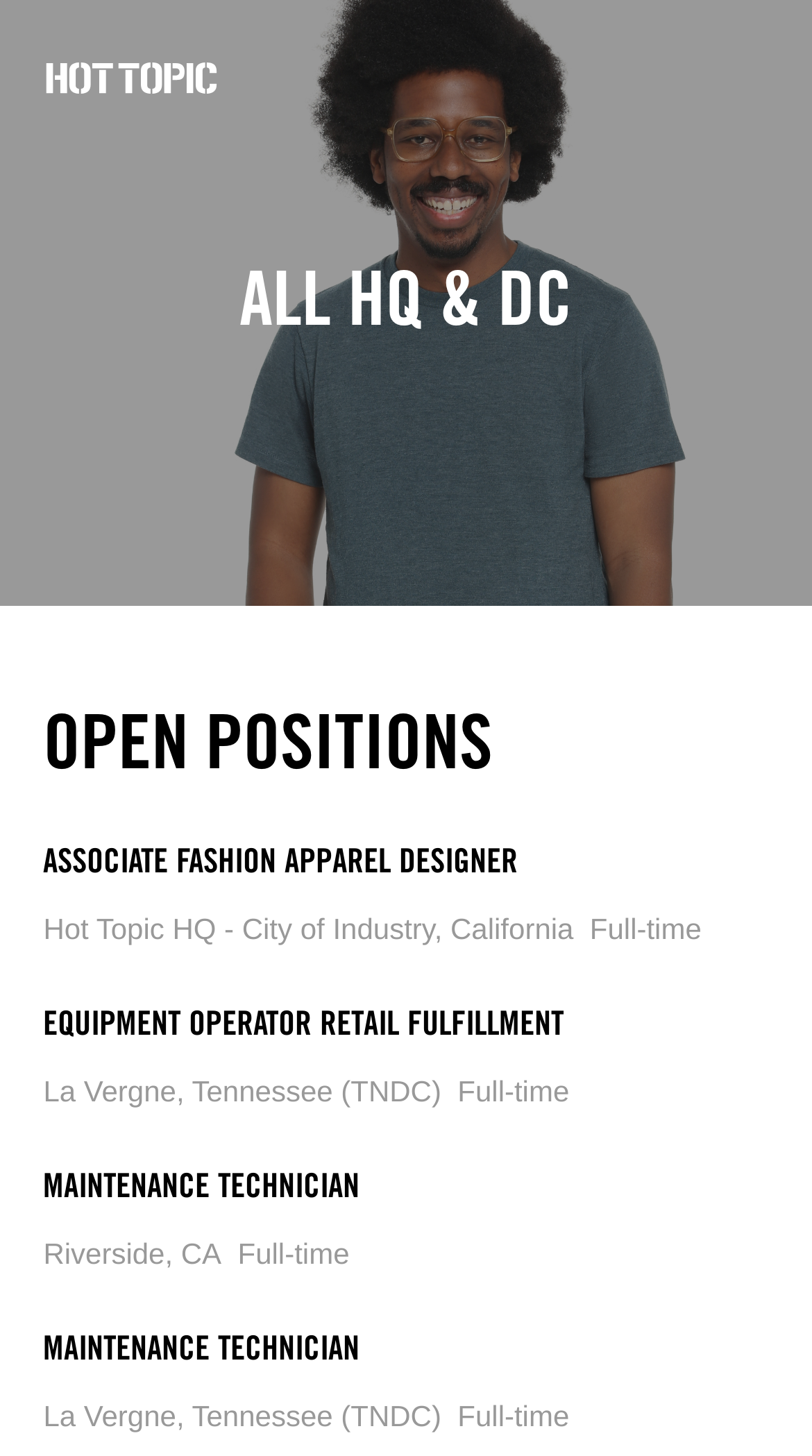Determine the title of the webpage and give its text content.

Hot Topic Careers